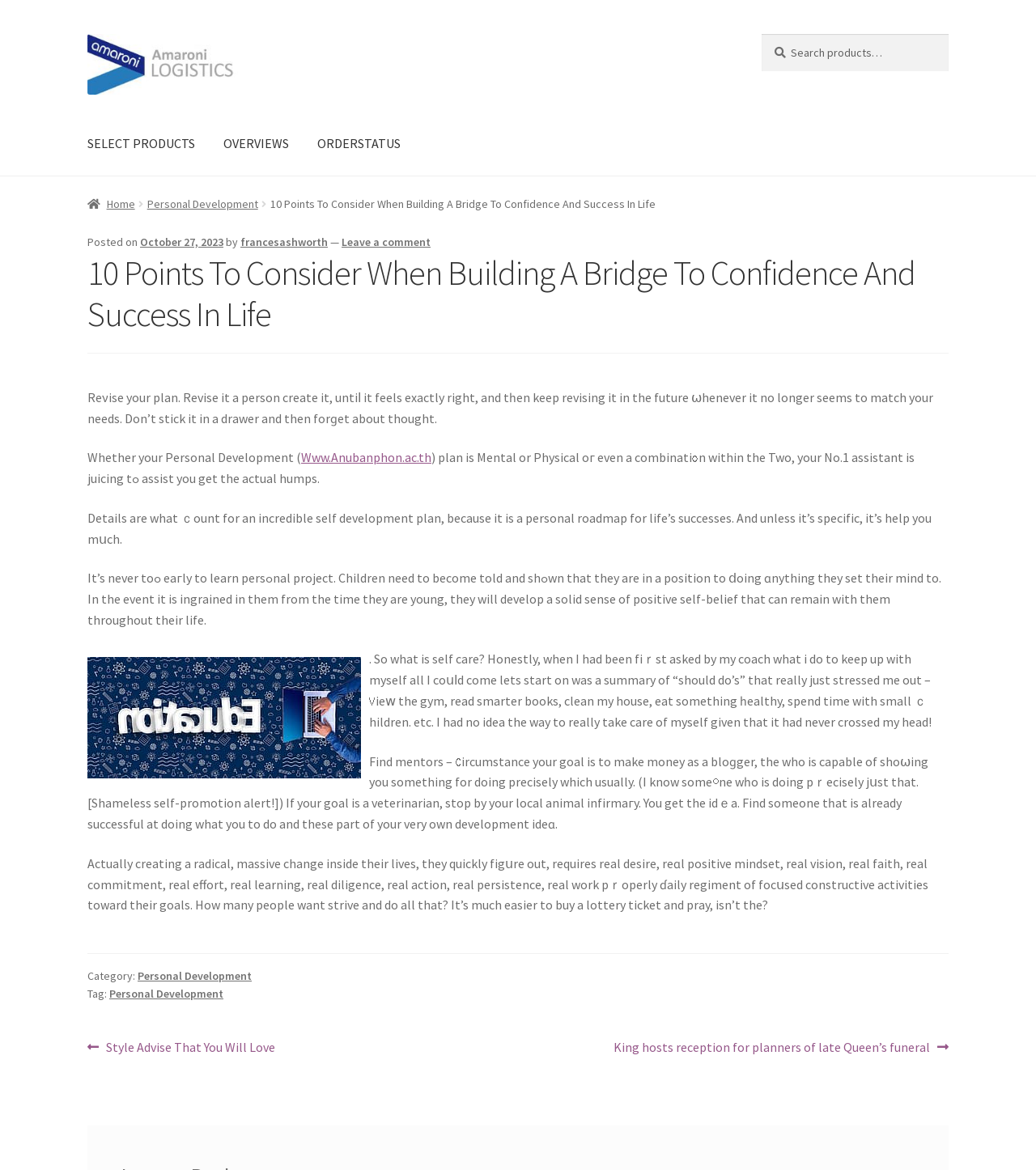Could you specify the bounding box coordinates for the clickable section to complete the following instruction: "Go to primary navigation"?

[0.084, 0.096, 0.699, 0.15]